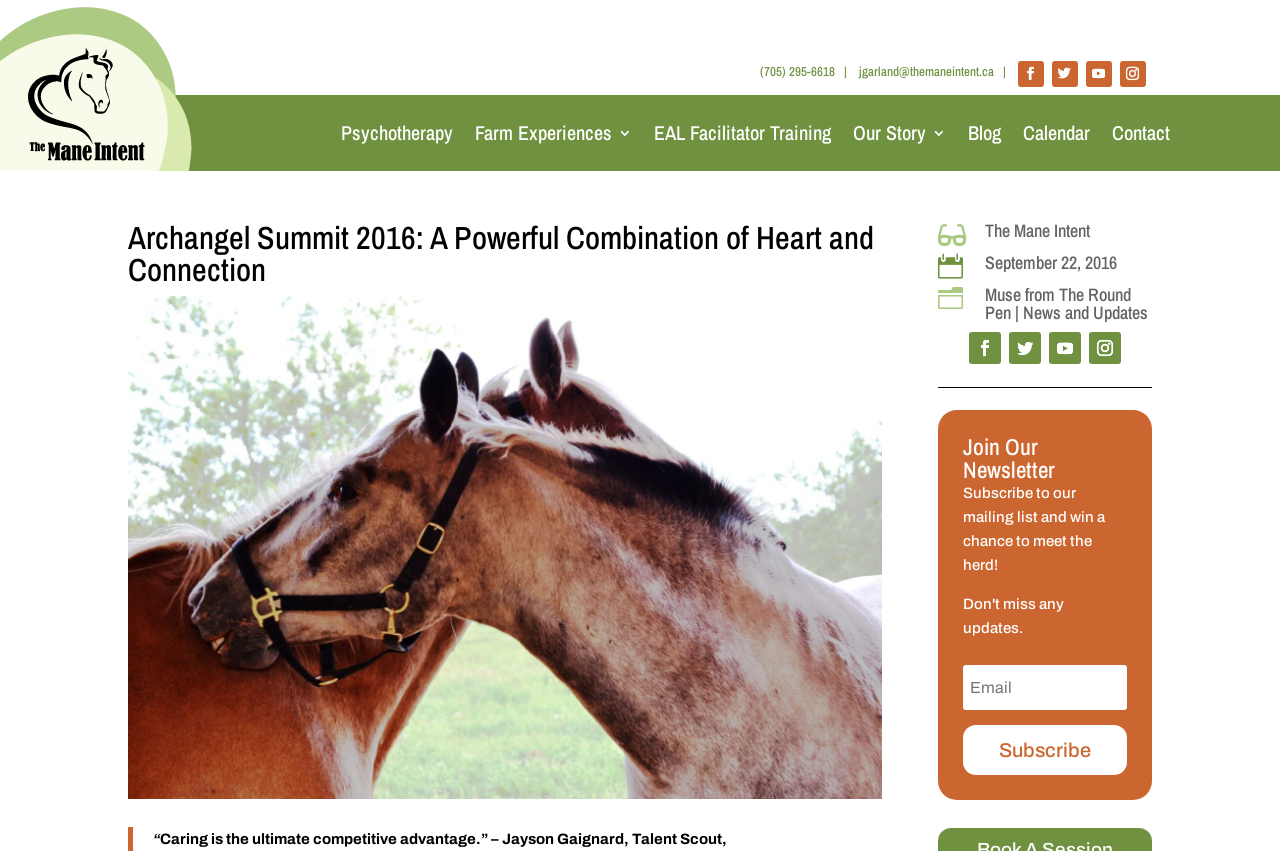Can you look at the image and give a comprehensive answer to the question:
What is the email address on the top right?

I found the email address by looking at the top right section of the webpage, where I saw a link element with the text 'jgarland@themaneintent.ca'.